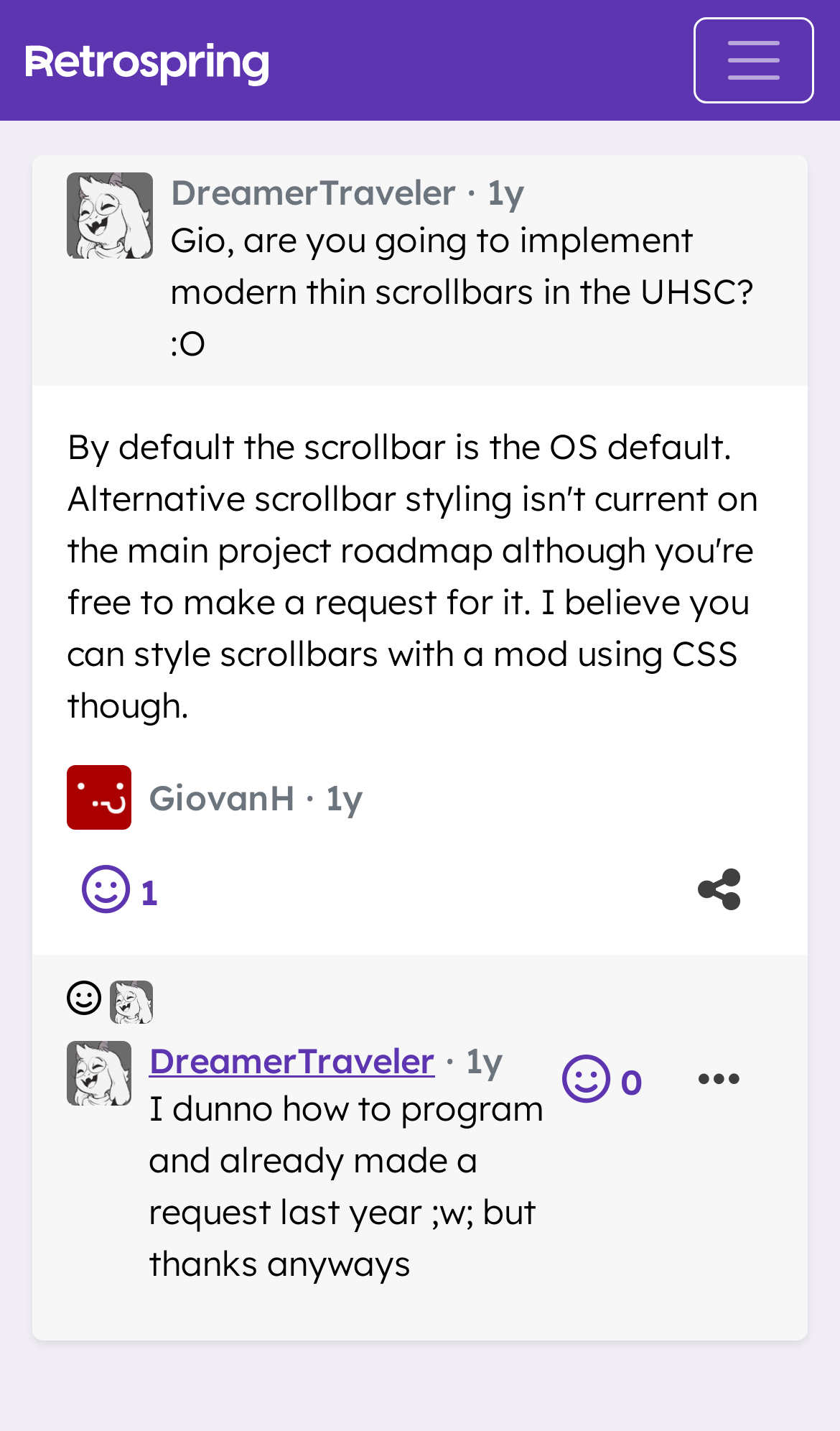Select the bounding box coordinates of the element I need to click to carry out the following instruction: "Search for topics".

None